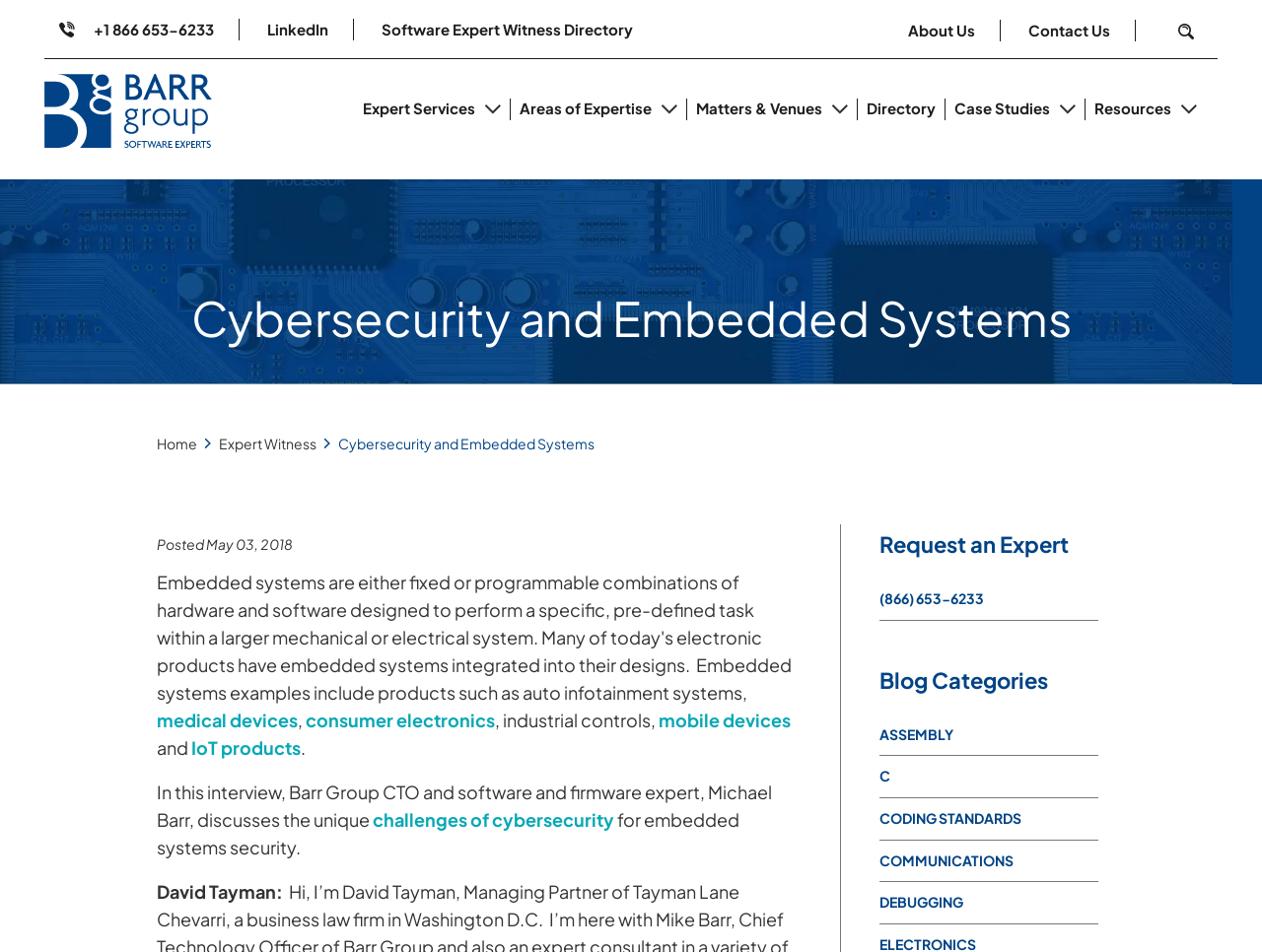What are the categories of blog posts mentioned on the webpage?
Look at the image and provide a short answer using one word or a phrase.

ASSEMBLY, C, CODING STANDARDS, COMMUNICATIONS, DEBUGGING